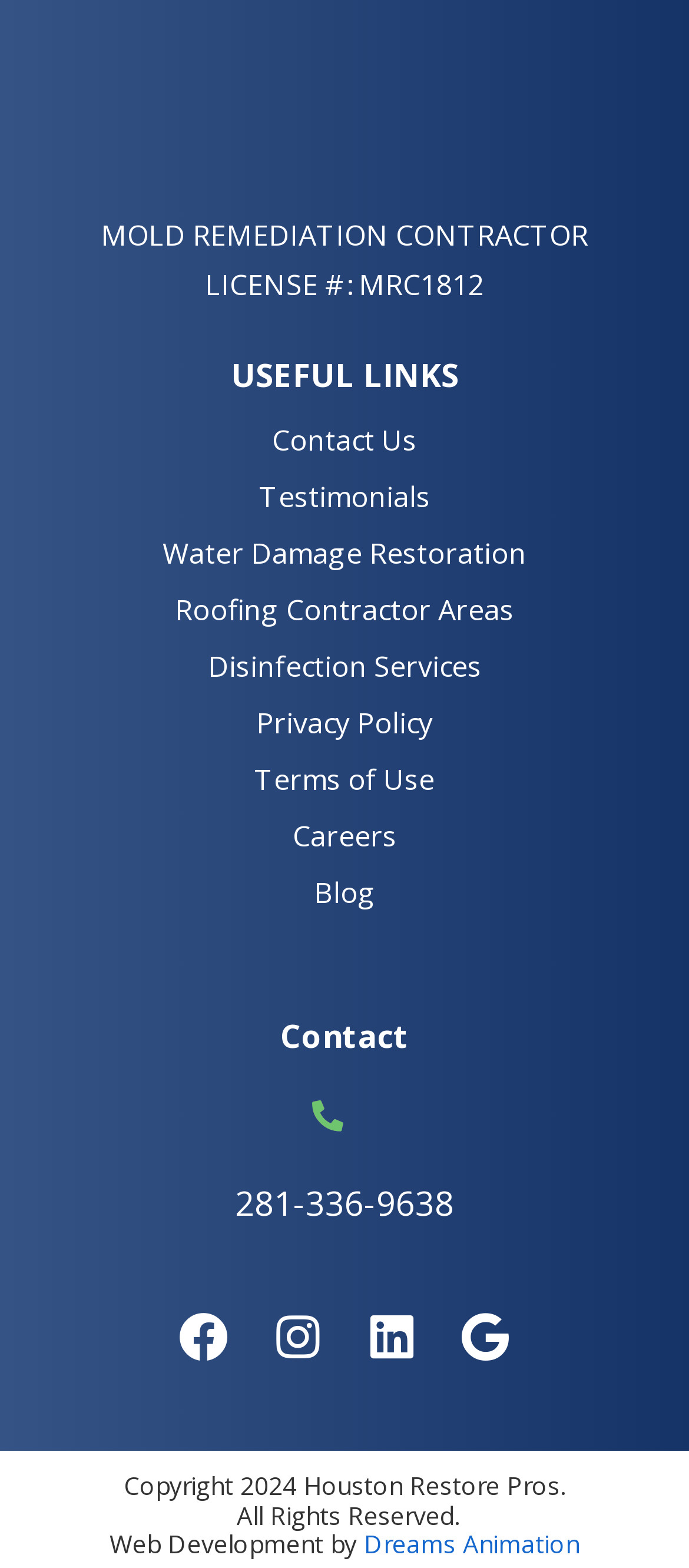Calculate the bounding box coordinates of the UI element given the description: "Testimonials".

[0.376, 0.304, 0.624, 0.329]